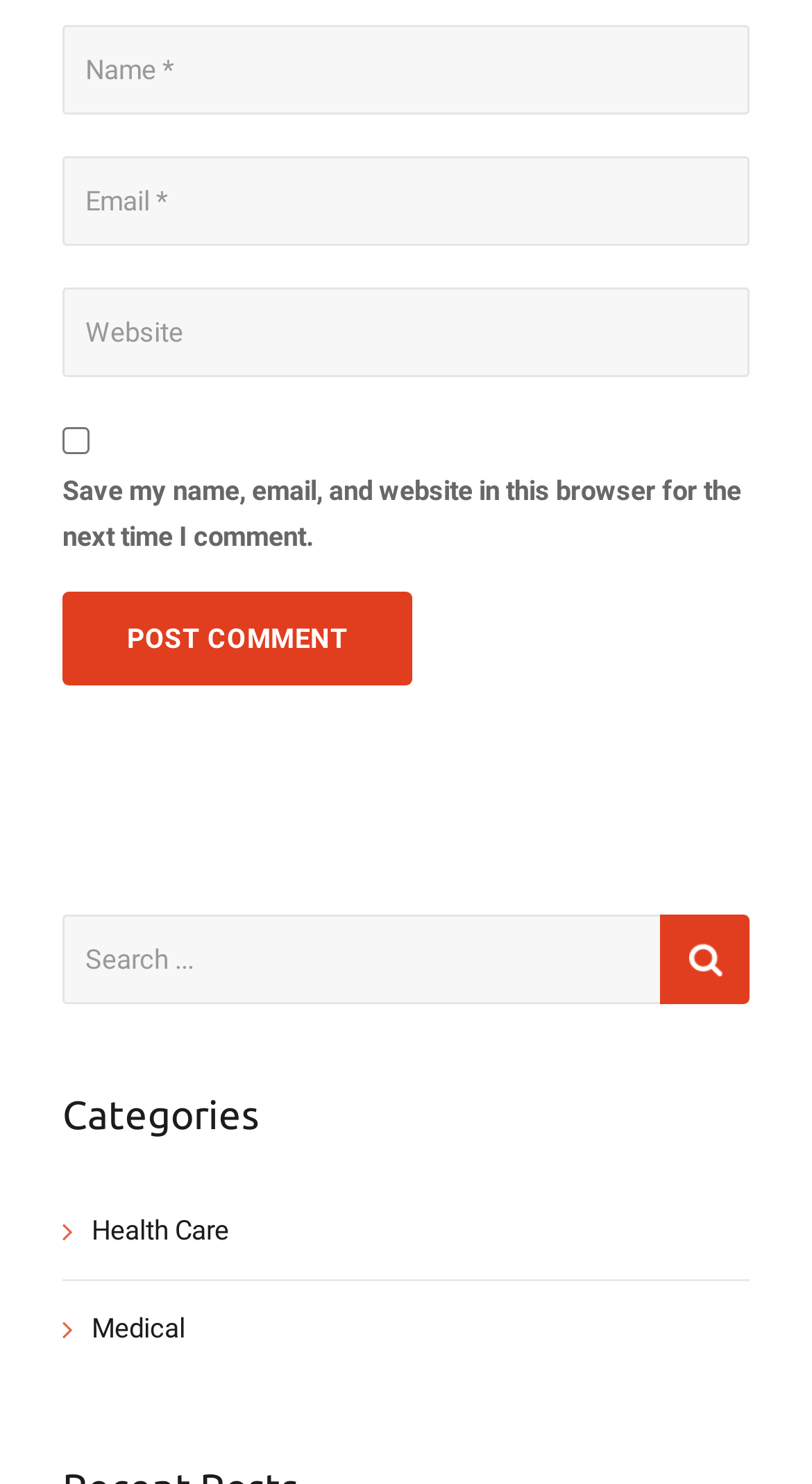Identify the bounding box coordinates of the part that should be clicked to carry out this instruction: "Search for something".

[0.077, 0.616, 0.923, 0.677]